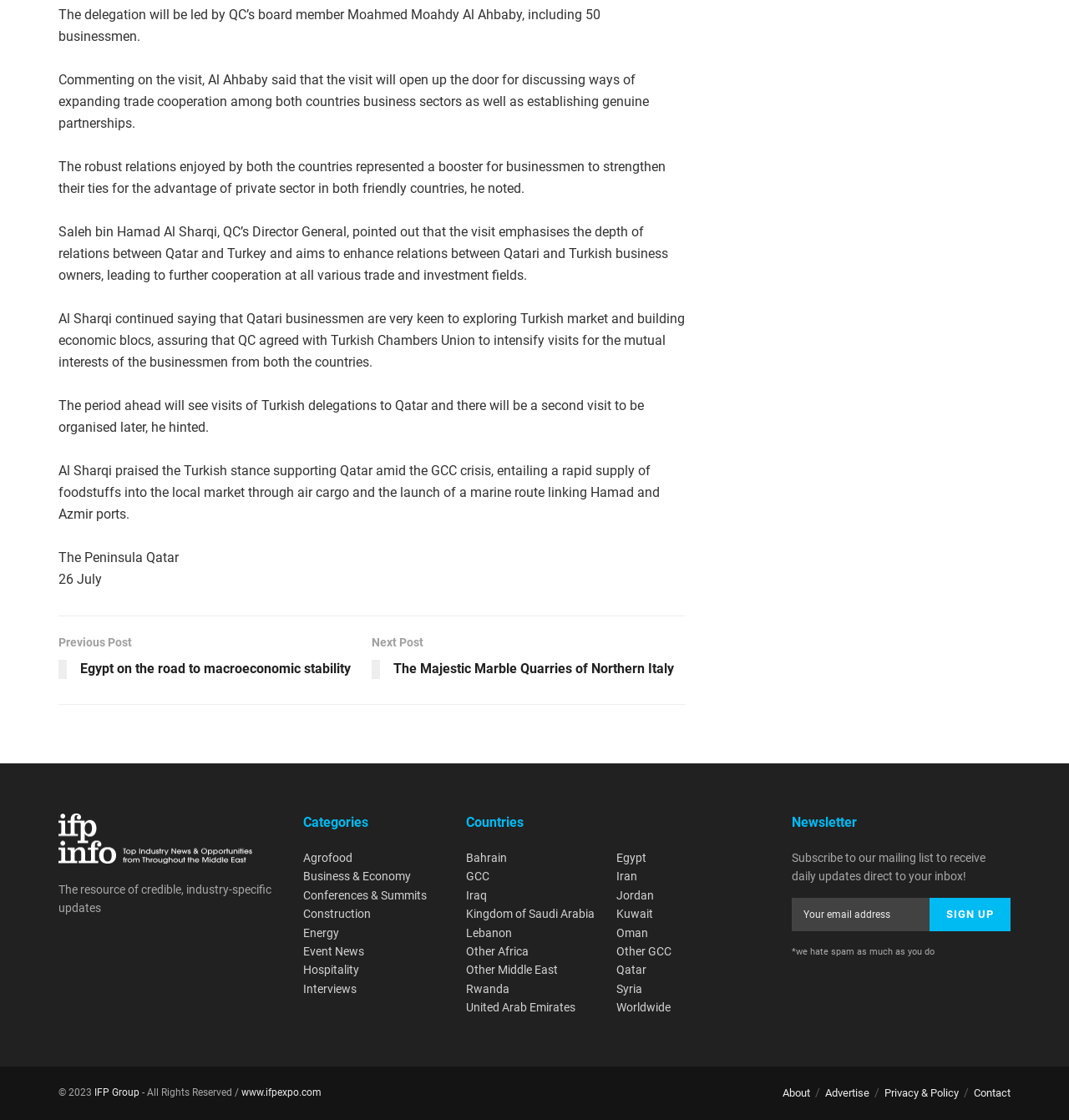What is the name of the publication?
Using the image as a reference, give a one-word or short phrase answer.

The Peninsula Qatar